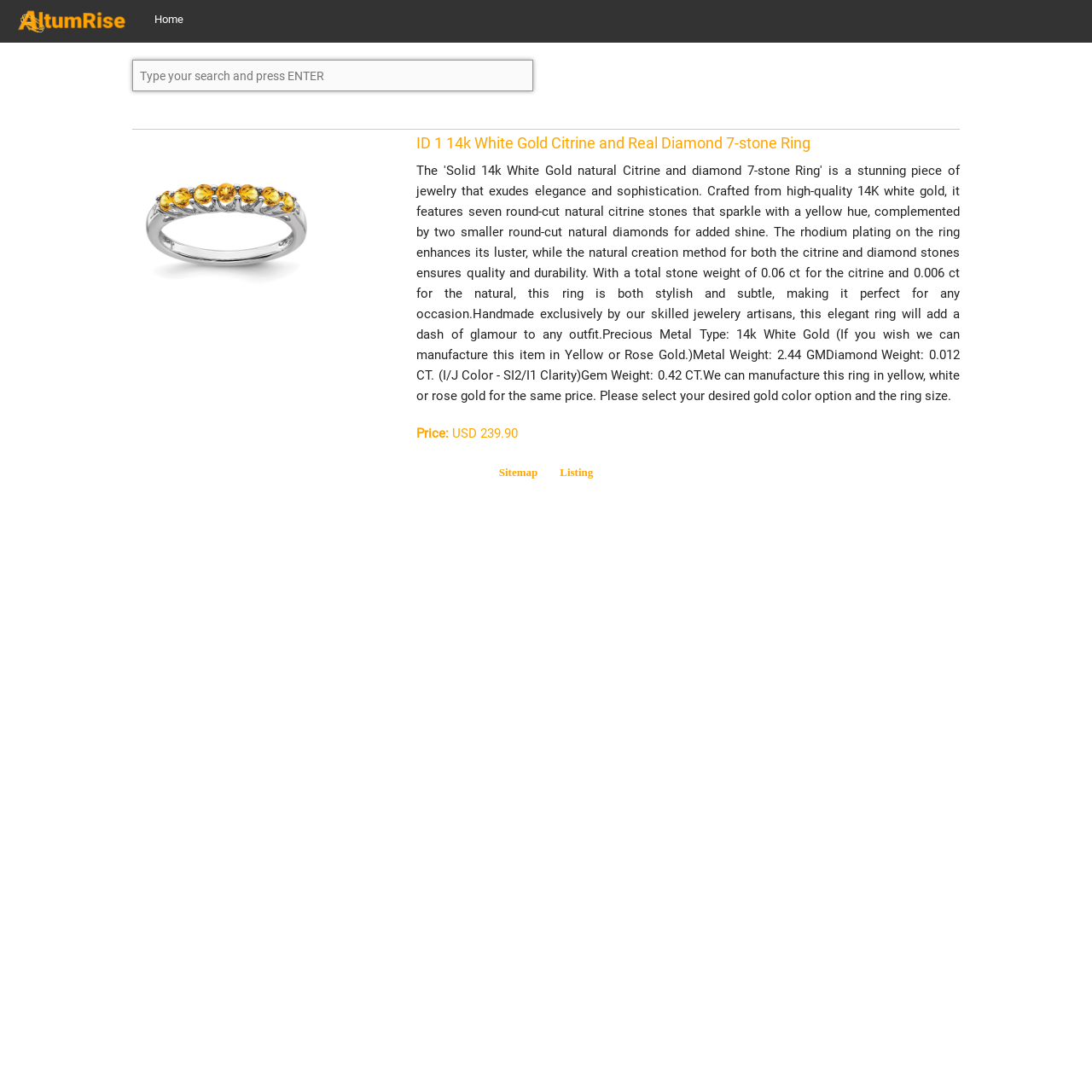Predict the bounding box for the UI component with the following description: "Sitemap".

[0.457, 0.427, 0.492, 0.439]